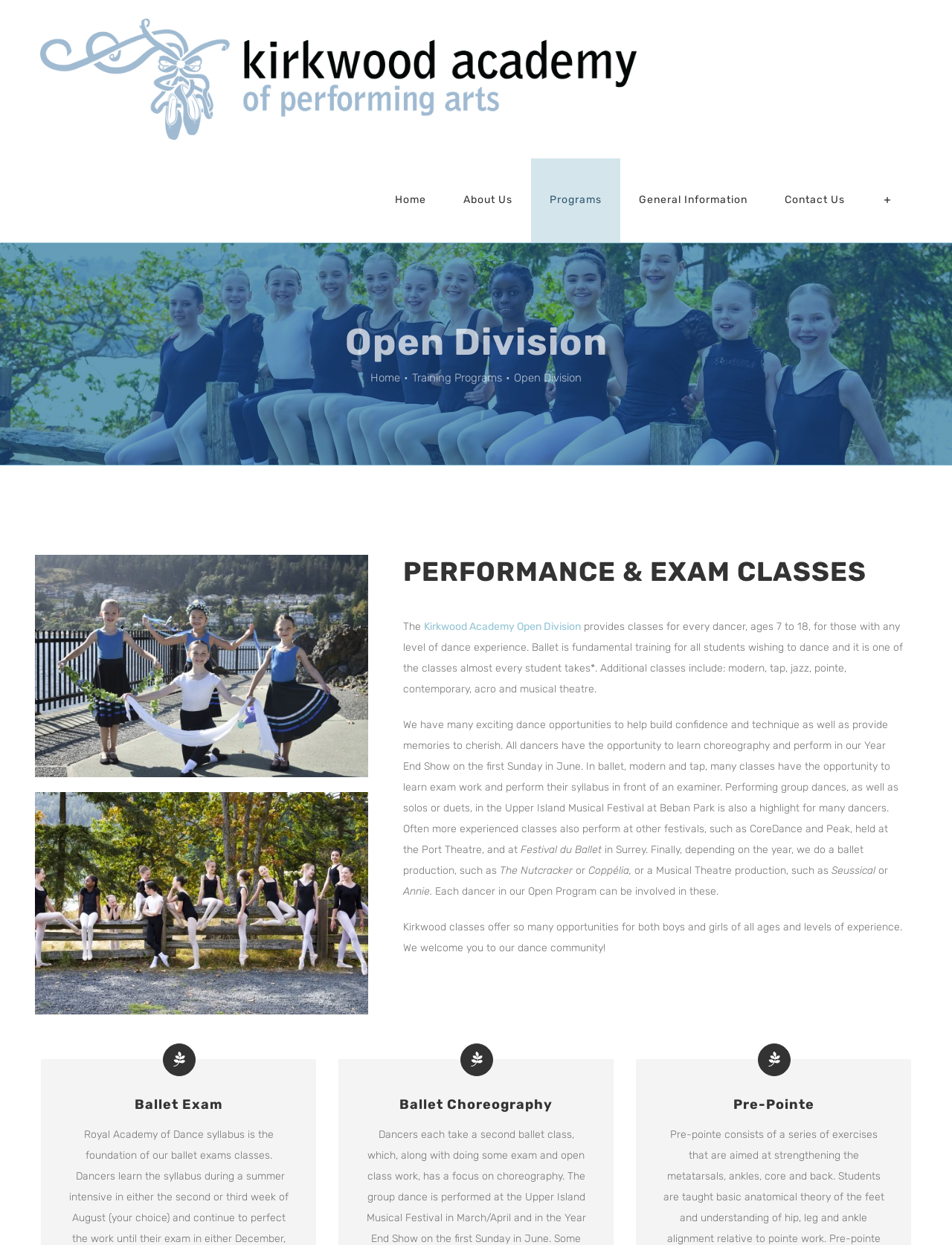Construct a comprehensive description capturing every detail on the webpage.

The webpage is about the Open Division of the Kirkwood Academy of Performing Arts, which provides dance classes for students aged 7 to 18 with any level of experience. At the top left corner, there is a logo of the Kirkwood Academy of Performing Arts. Below the logo, there is a main menu with links to "Home", "About Us", "Programs", "General Information", and "Contact Us". 

On the top center of the page, there is a page title bar with a heading "Open Division" and links to "Home" and "Training Programs". Below the page title bar, there are two images, one on top of the other, taking up about a quarter of the page width.

The main content of the page starts with a heading "PERFORMANCE & EXAM CLASSES" followed by a paragraph of text describing the Open Division's classes and dance opportunities. The text is divided into several static text elements, but it can be summarized as follows: The Open Division provides classes for every dancer, ages 7 to 18, with any level of dance experience. Ballet is fundamental training, and additional classes include modern, tap, jazz, pointe, contemporary, acro, and musical theatre. The dancers have opportunities to perform in the Year End Show, exam work, and other festivals.

Below the main text, there are three headings: "Ballet Exam", "Ballet Choreography", and "Pre-Pointe", which are likely related to the dance classes offered. At the bottom right corner of the page, there is a link to "Go to Top".